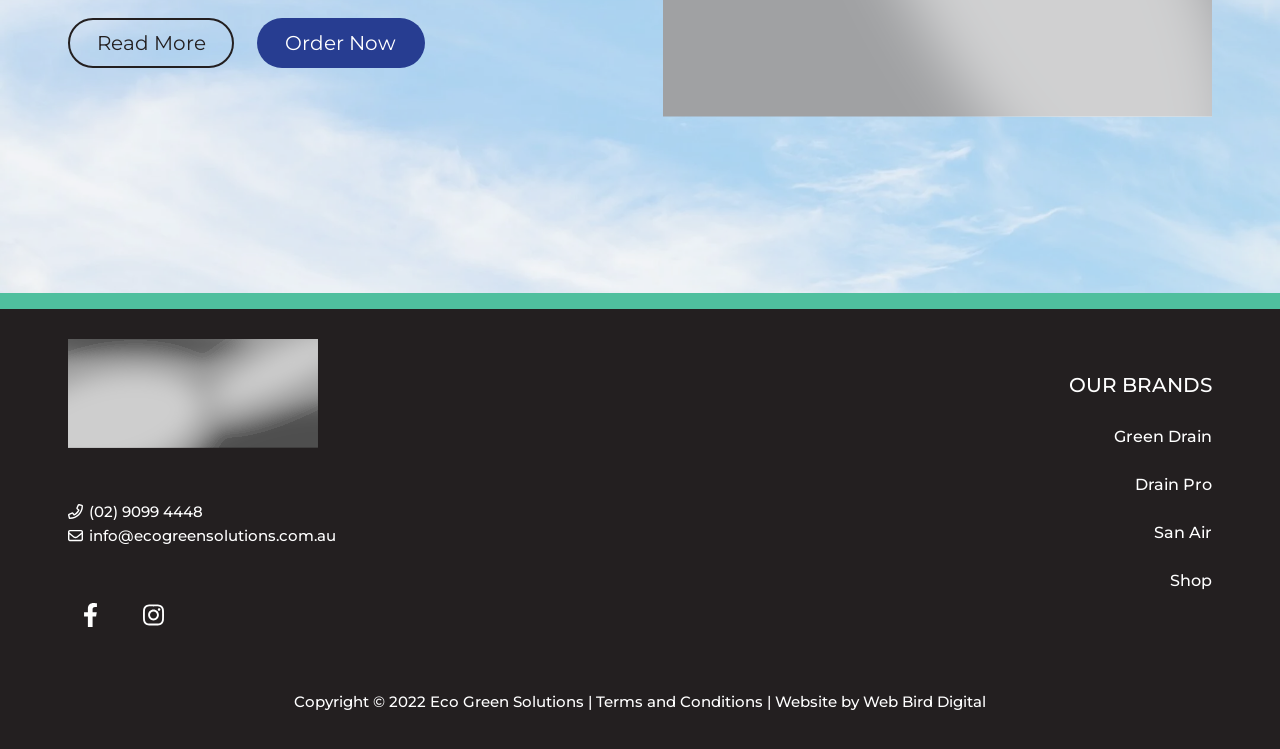What is the email address to contact?
Give a single word or phrase as your answer by examining the image.

info@ecogreensolutions.com.au